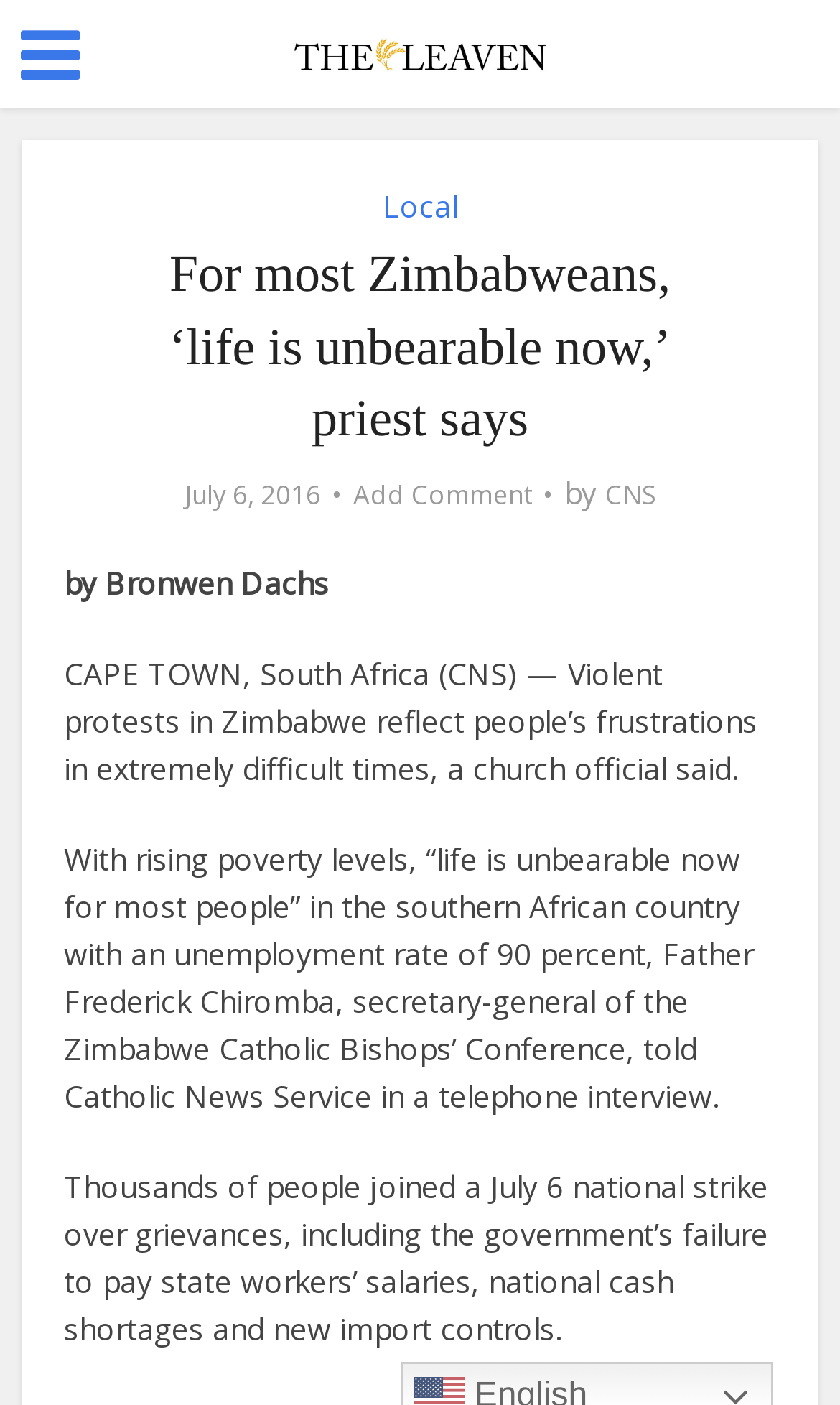Use a single word or phrase to answer the following:
What is the date of the article?

July 6, 2016